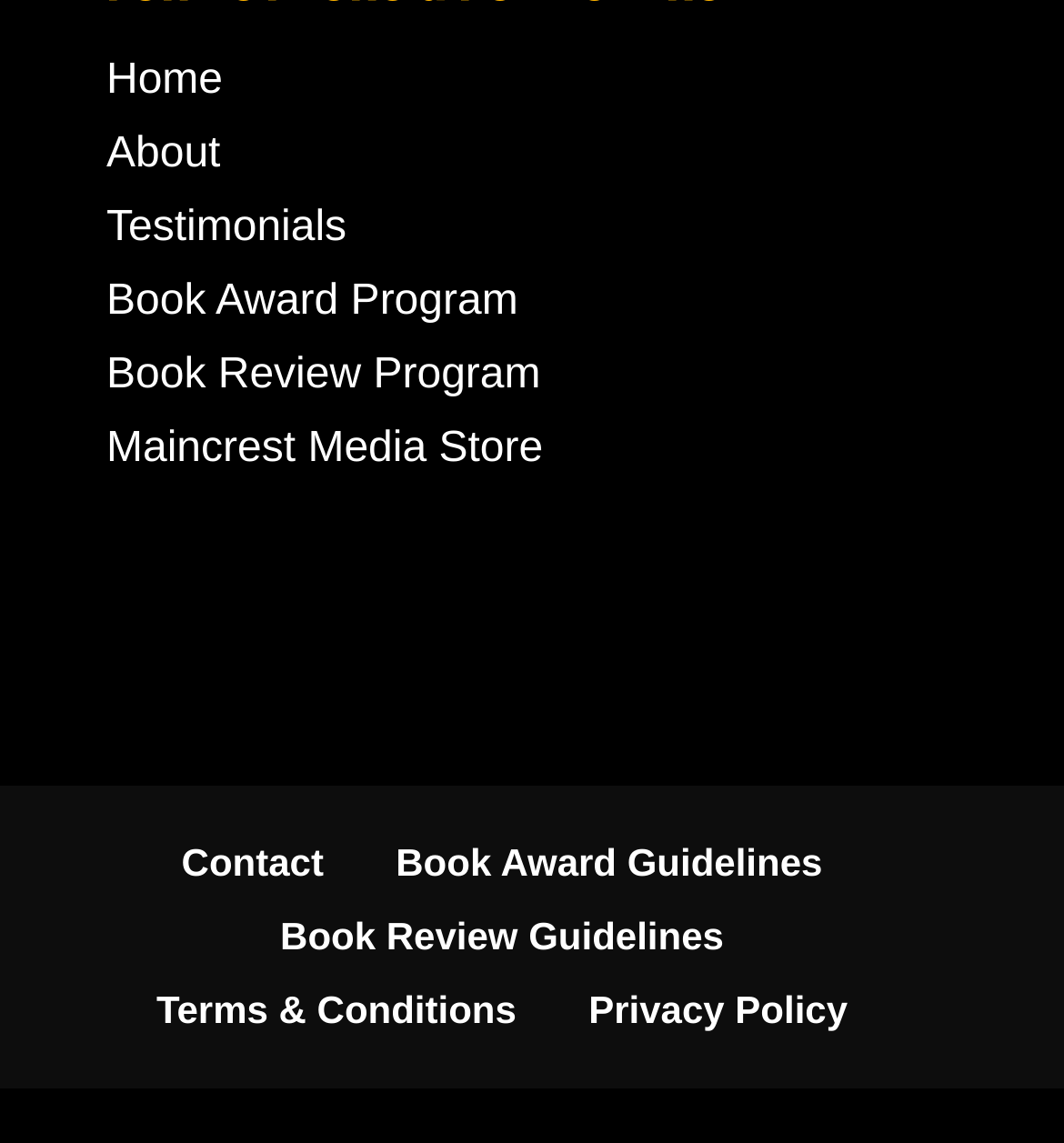Analyze the image and provide a detailed answer to the question: What is the second link in the main navigation?

I looked at the main navigation links at the top of the page, which are 'Home', 'About', 'Testimonials', 'Book Award Program', 'Book Review Program', and 'Maincrest Media Store'. The second link is 'About'.